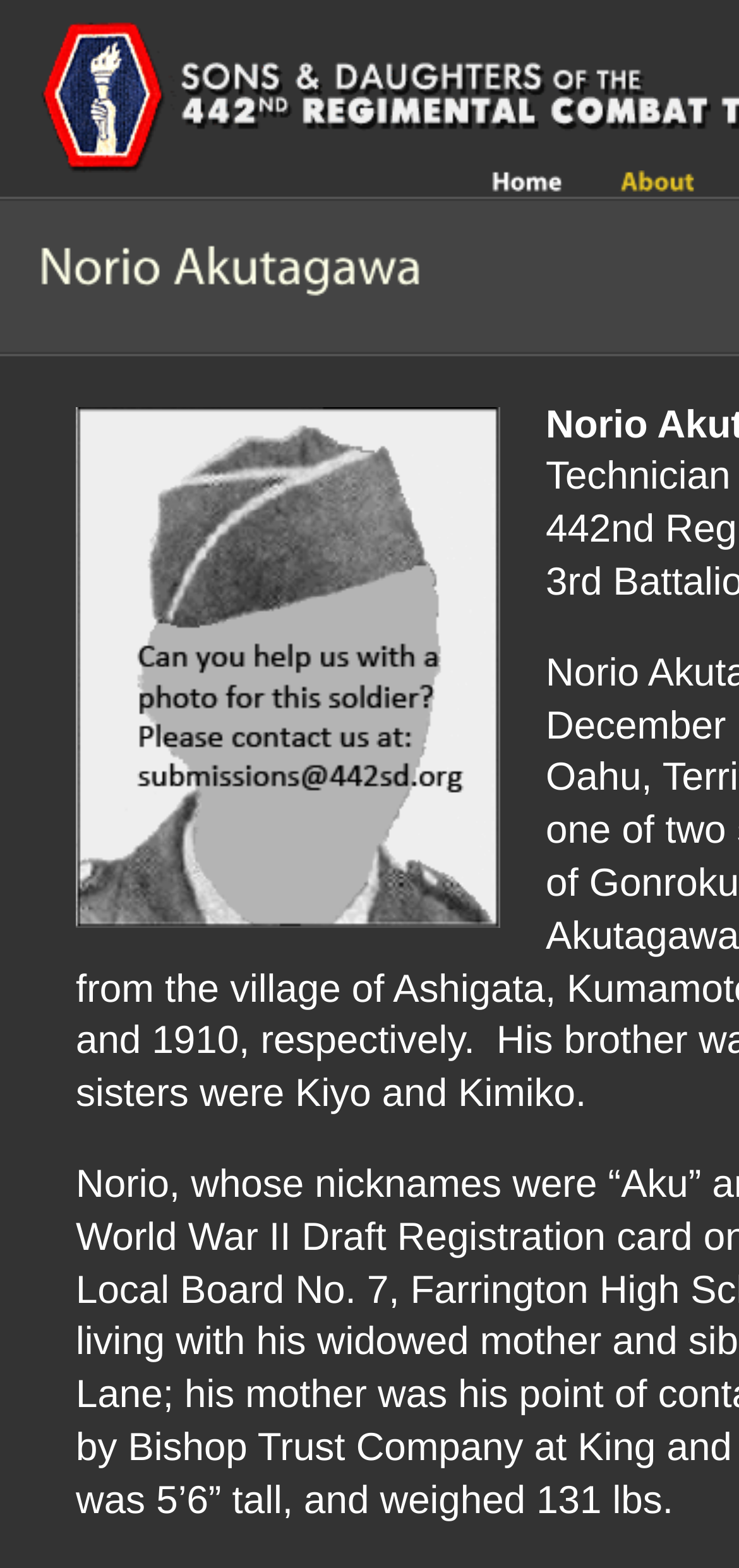Using the provided element description "About", determine the bounding box coordinates of the UI element.

[0.841, 0.099, 0.941, 0.143]